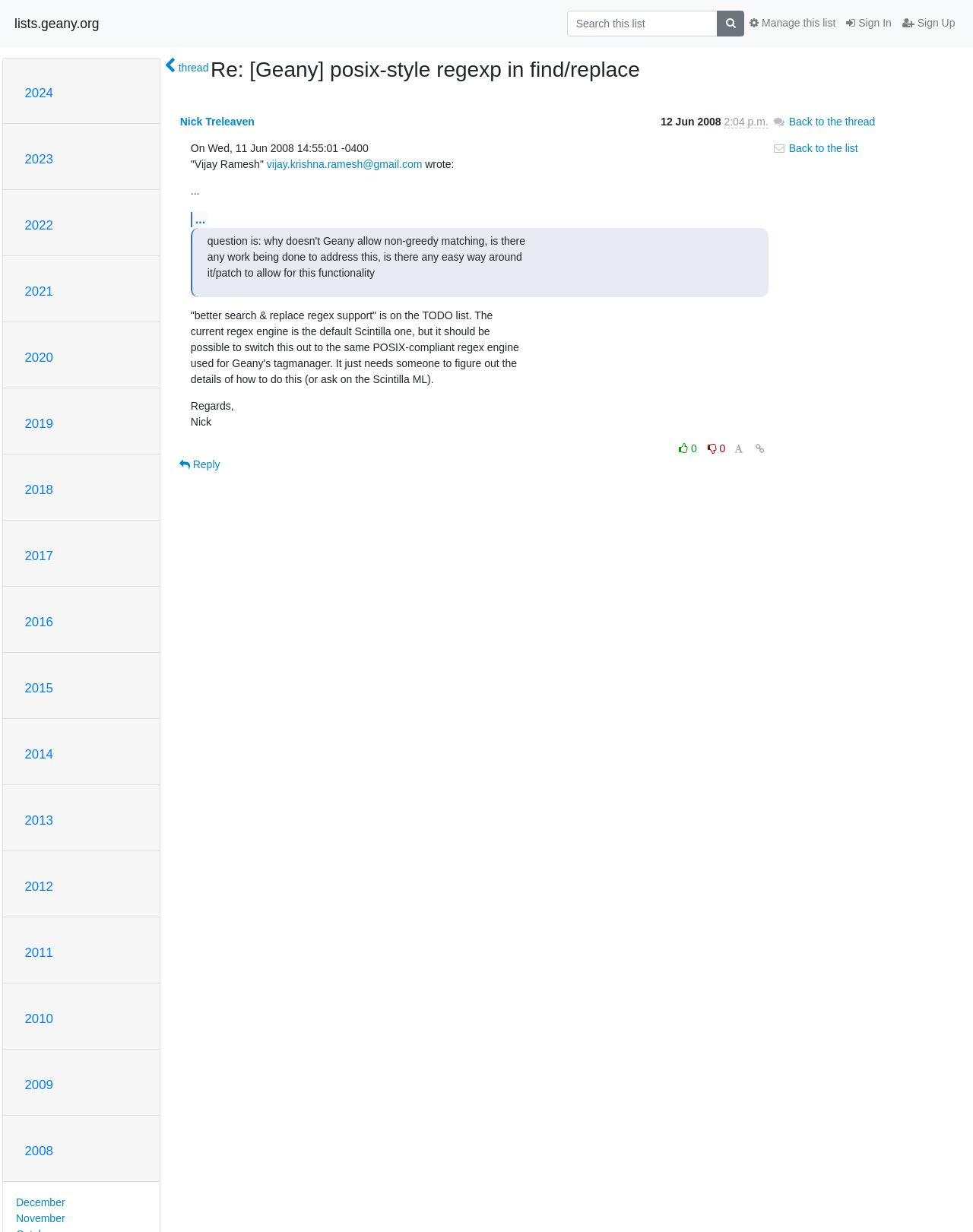Offer an extensive depiction of the webpage and its key elements.

This webpage appears to be a forum thread or discussion page. At the top, there is a search bar with a magnifying glass icon and a "Search this list" placeholder text. To the right of the search bar, there are links to sign in, sign up, and manage the list.

Below the search bar, there is a list of years from 2008 to 2014, and then links to specific months, December and November. 

The main content of the page is a thread discussion. The thread title is "Re: [Geany] posix-style regexp in find/replace" and it has a reply link below it. The discussion is between two users, Nick Treleaven and Vijay Ramesh. Nick's message is displayed in a blockquote format and contains a long paragraph of text. Vijay's message is not fully displayed, but there is a link to view the full message.

To the right of the thread title, there is information about the sender, including the sender's time and a link to reply to the thread. Below the thread, there are links to go back to the thread or the list.

There are several icons scattered throughout the page, including a sign-in icon, a search icon, and a reply icon. The page also has a simple layout with clear headings and concise text.